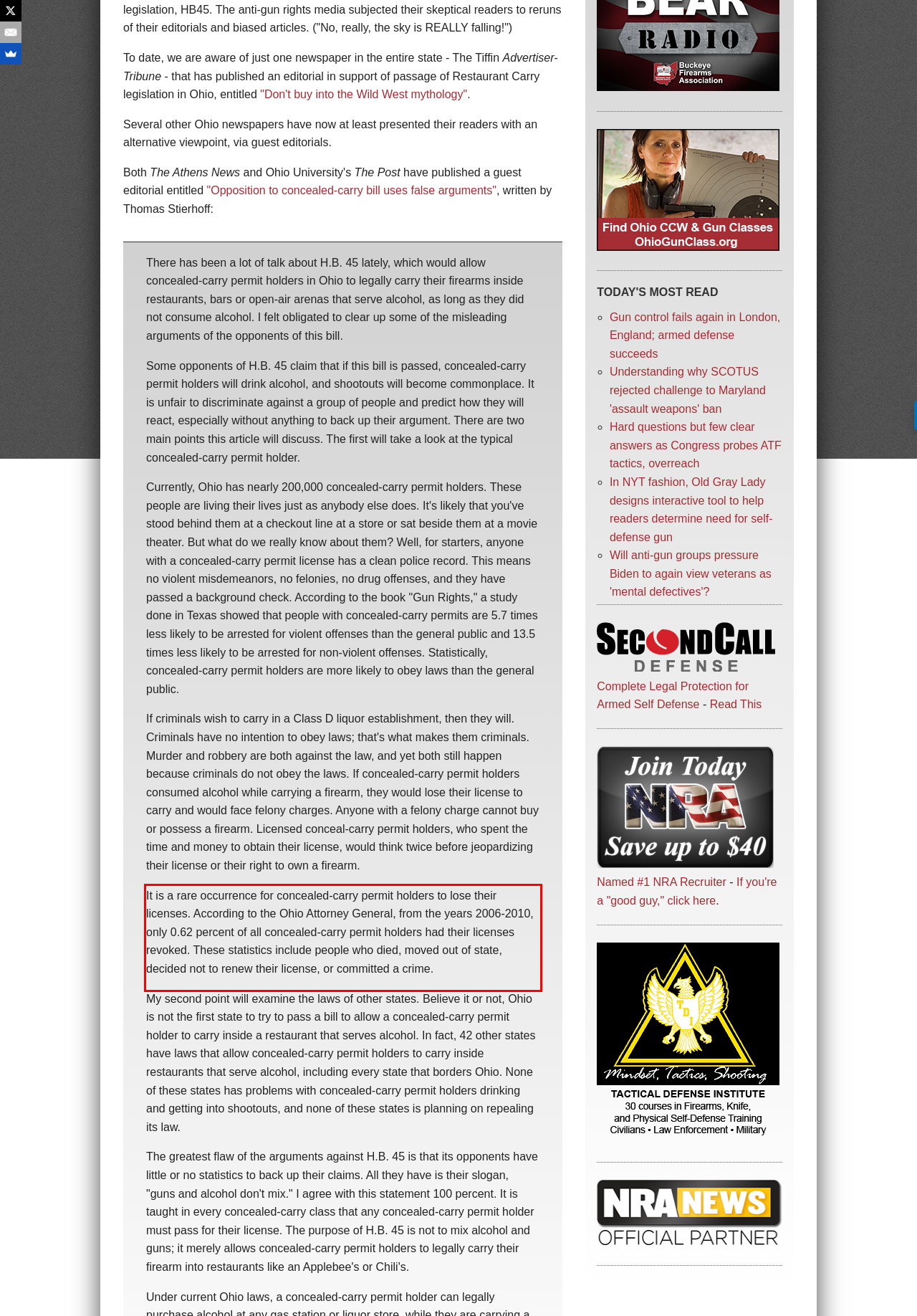Given the screenshot of a webpage, identify the red rectangle bounding box and recognize the text content inside it, generating the extracted text.

It is a rare occurrence for concealed-carry permit holders to lose their licenses. According to the Ohio Attorney General, from the years 2006-2010, only 0.62 percent of all concealed-carry permit holders had their licenses revoked. These statistics include people who died, moved out of state, decided not to renew their license, or committed a crime.